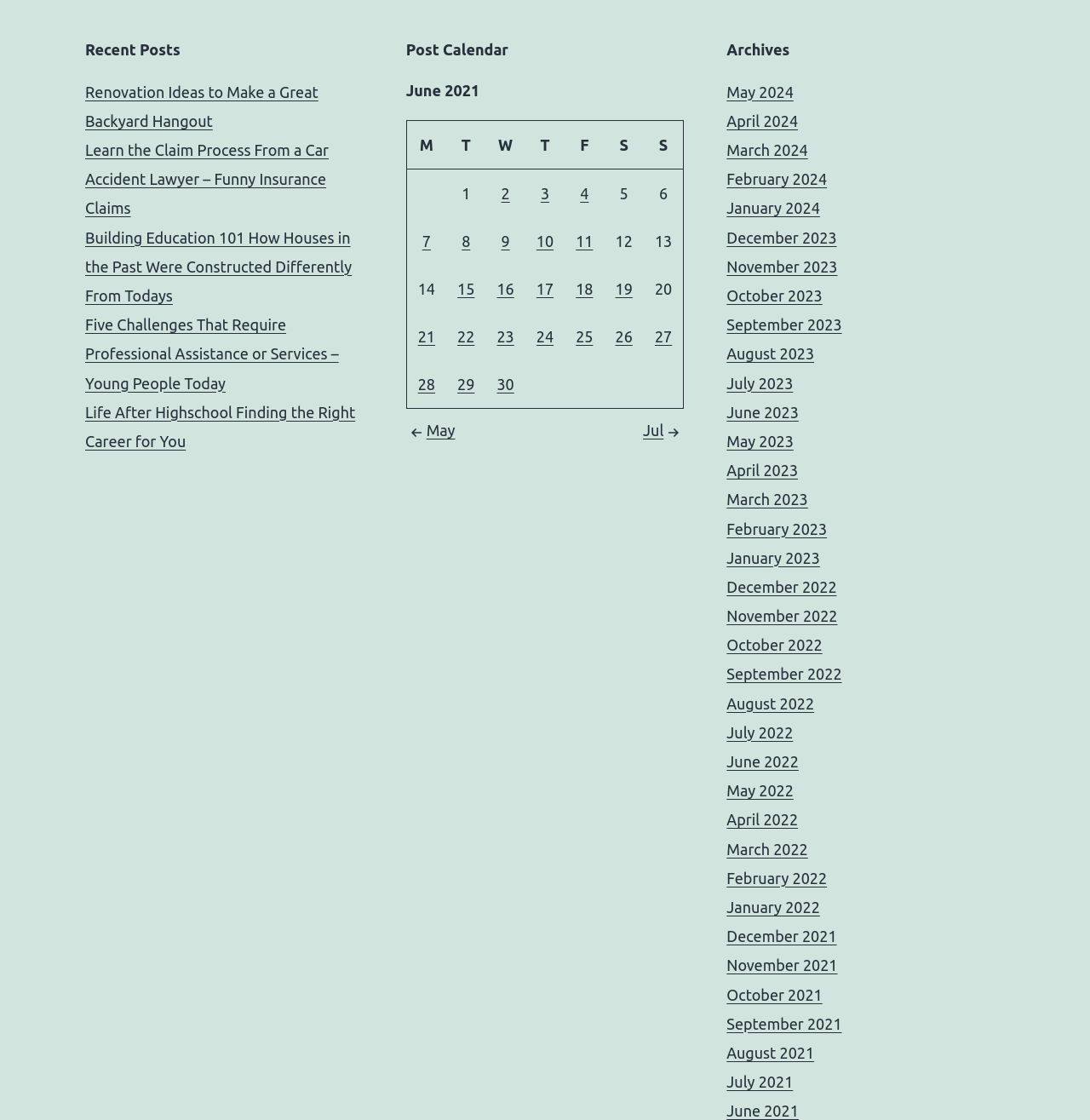How many rows are in the post calendar table?
Use the image to give a comprehensive and detailed response to the question.

The post calendar table has 5 rows, each representing a week in June 2021.